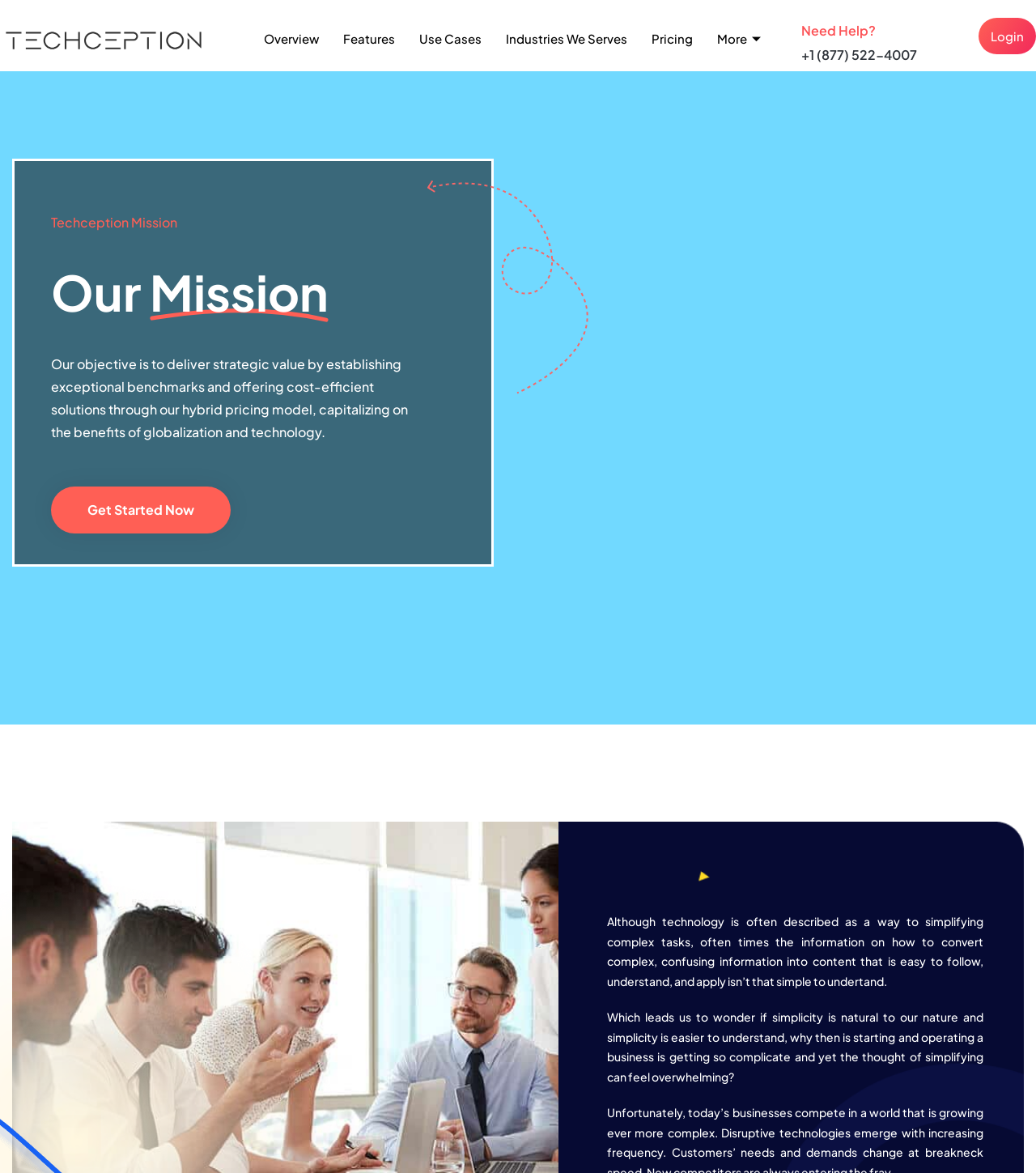How can I get help?
Using the image, respond with a single word or phrase.

Call +1 (877) 522-4007